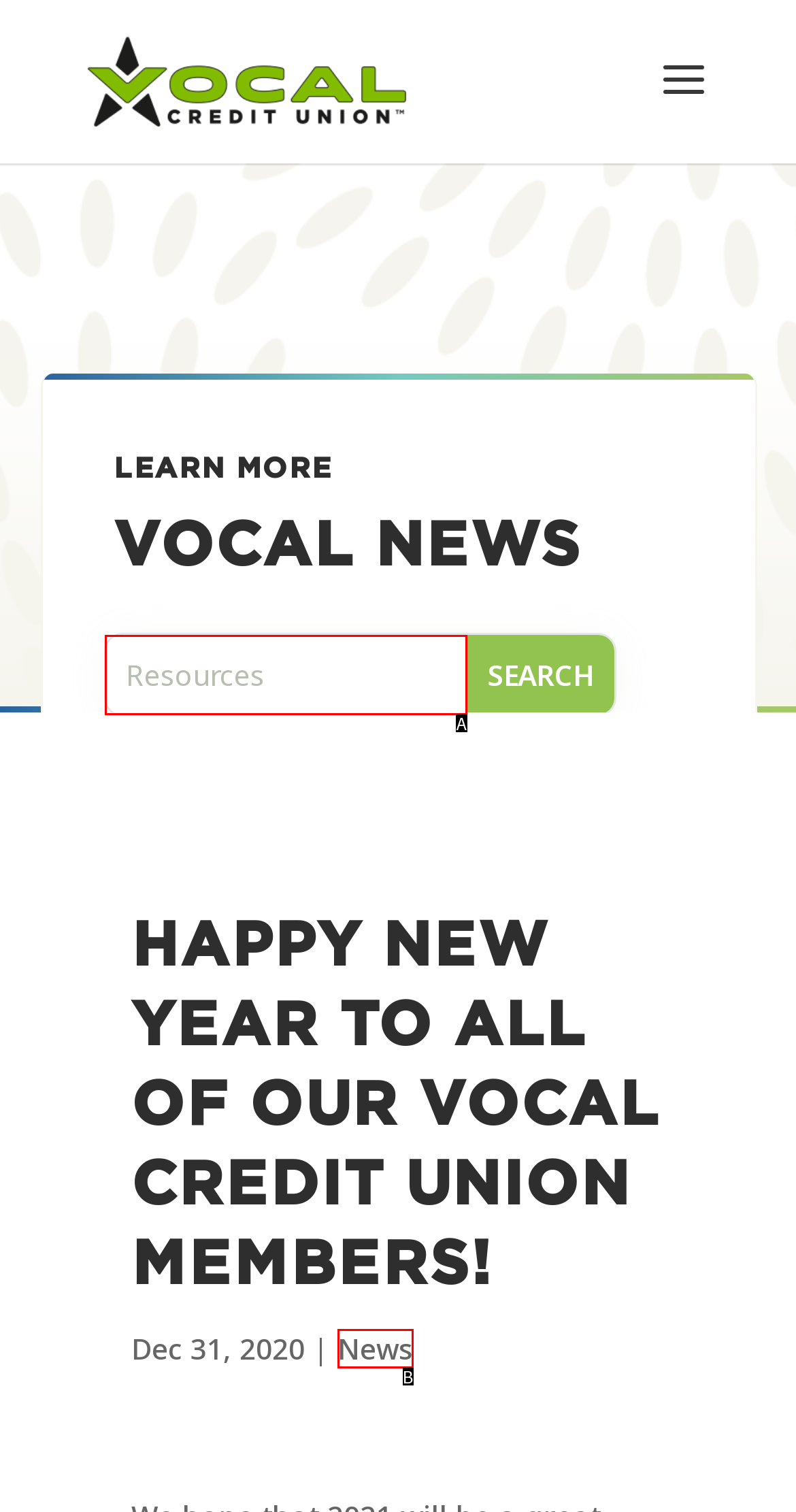Identify the letter of the option that best matches the following description: name="s" placeholder="Resources". Respond with the letter directly.

A